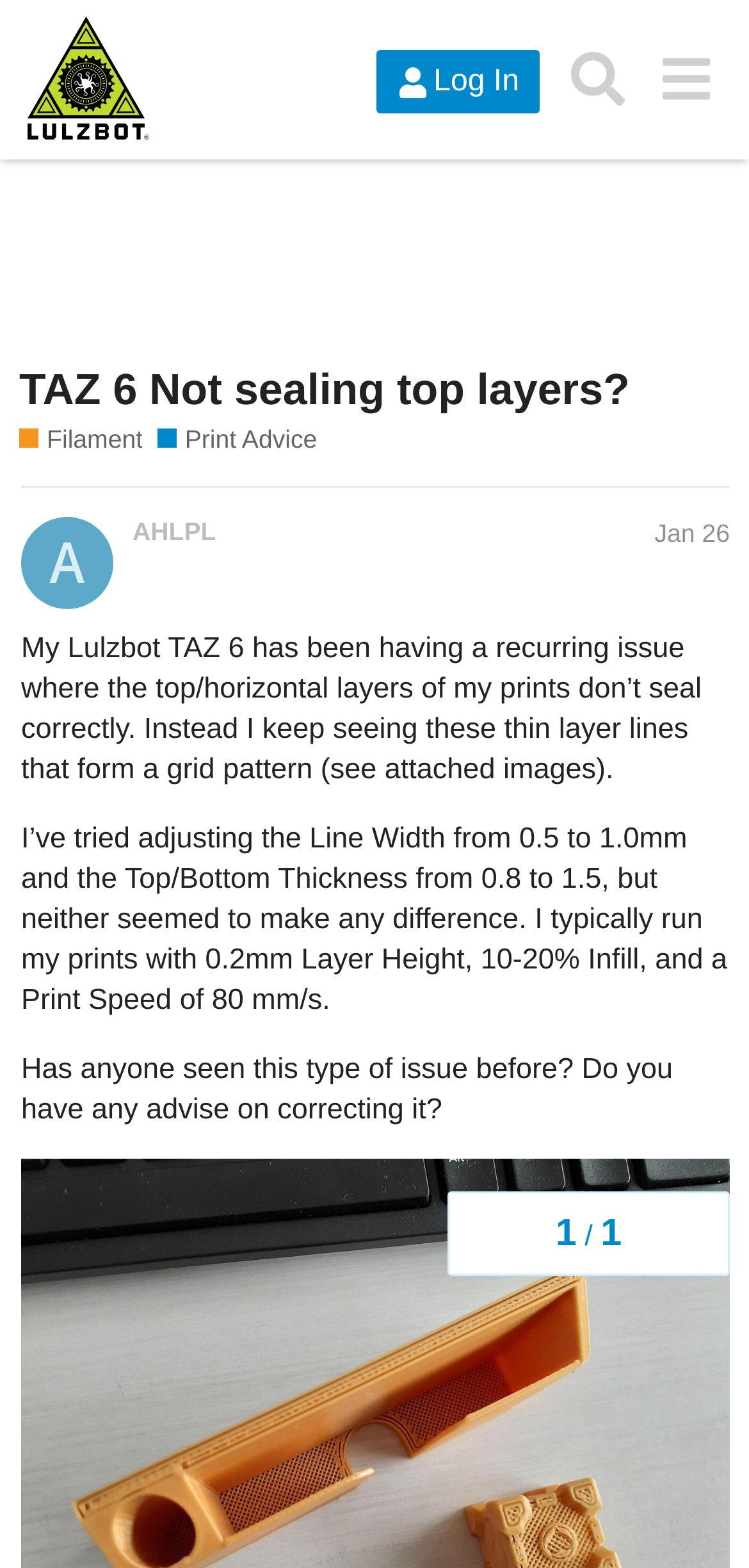How many links are in the top navigation bar?
Deliver a detailed and extensive answer to the question.

The top navigation bar contains three links: 'LulzBot', 'Filament', and 'Print Advice'. These links are located at the top of the webpage and are part of the main navigation.